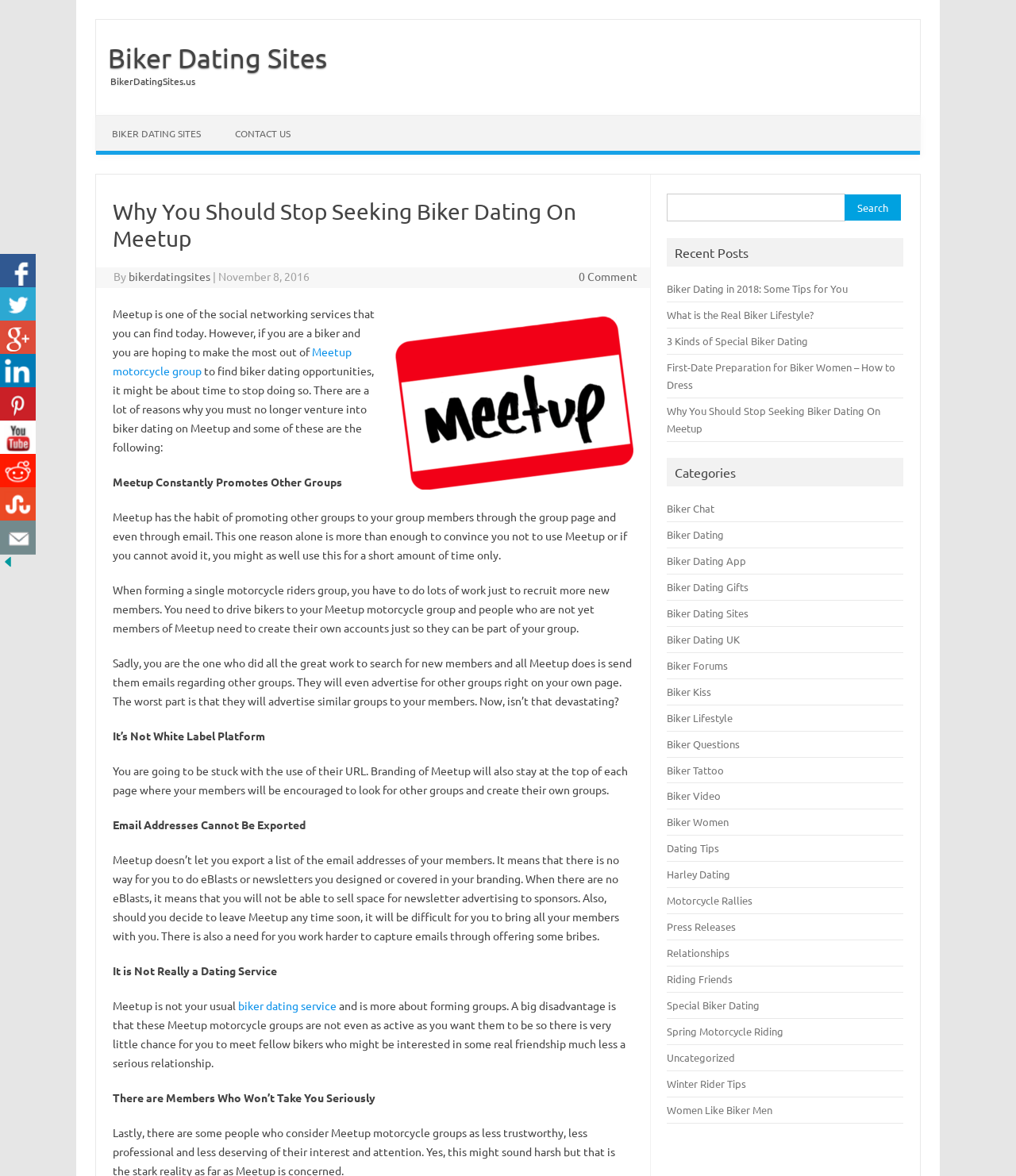What is the author of the article 'Why You Should Stop Seeking Biker Dating On Meetup'?
Based on the image, give a one-word or short phrase answer.

bikerdatingsites